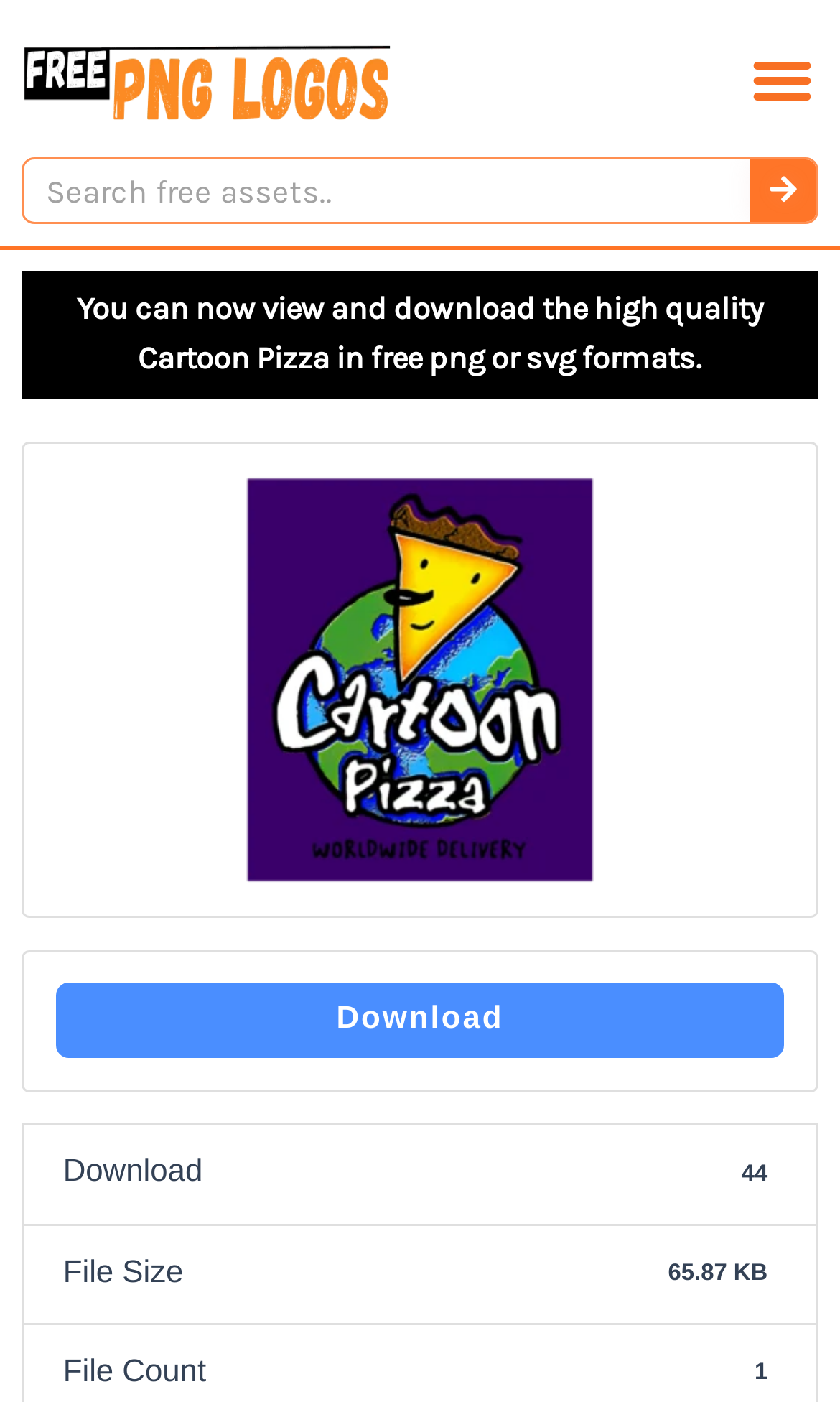Please answer the following question using a single word or phrase: 
How many files are available for download?

44